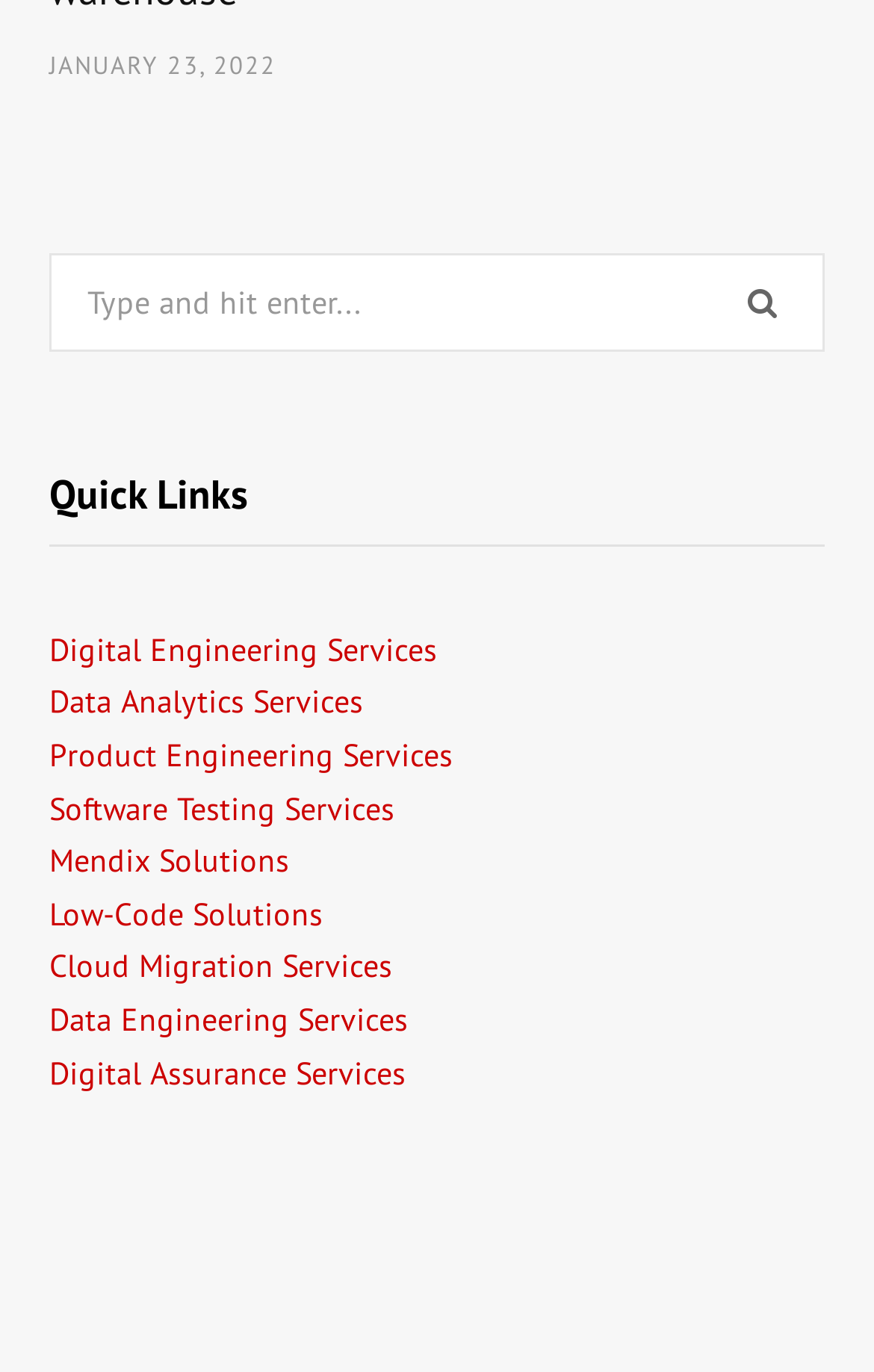What is the last link under the 'Quick Links' heading?
Provide an in-depth answer to the question, covering all aspects.

The last link under the 'Quick Links' heading is 'Digital Assurance Services', which is located at the bottom of the list.